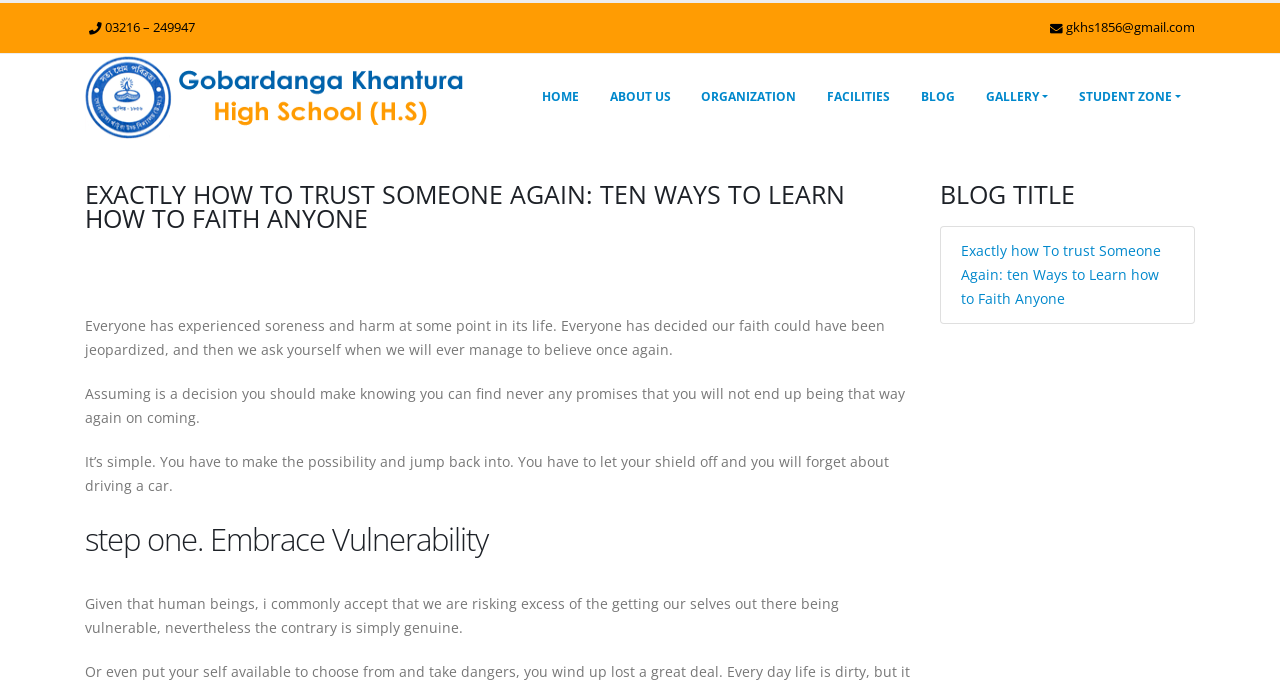Determine the bounding box coordinates for the area you should click to complete the following instruction: "read the article title".

[0.066, 0.266, 0.711, 0.337]